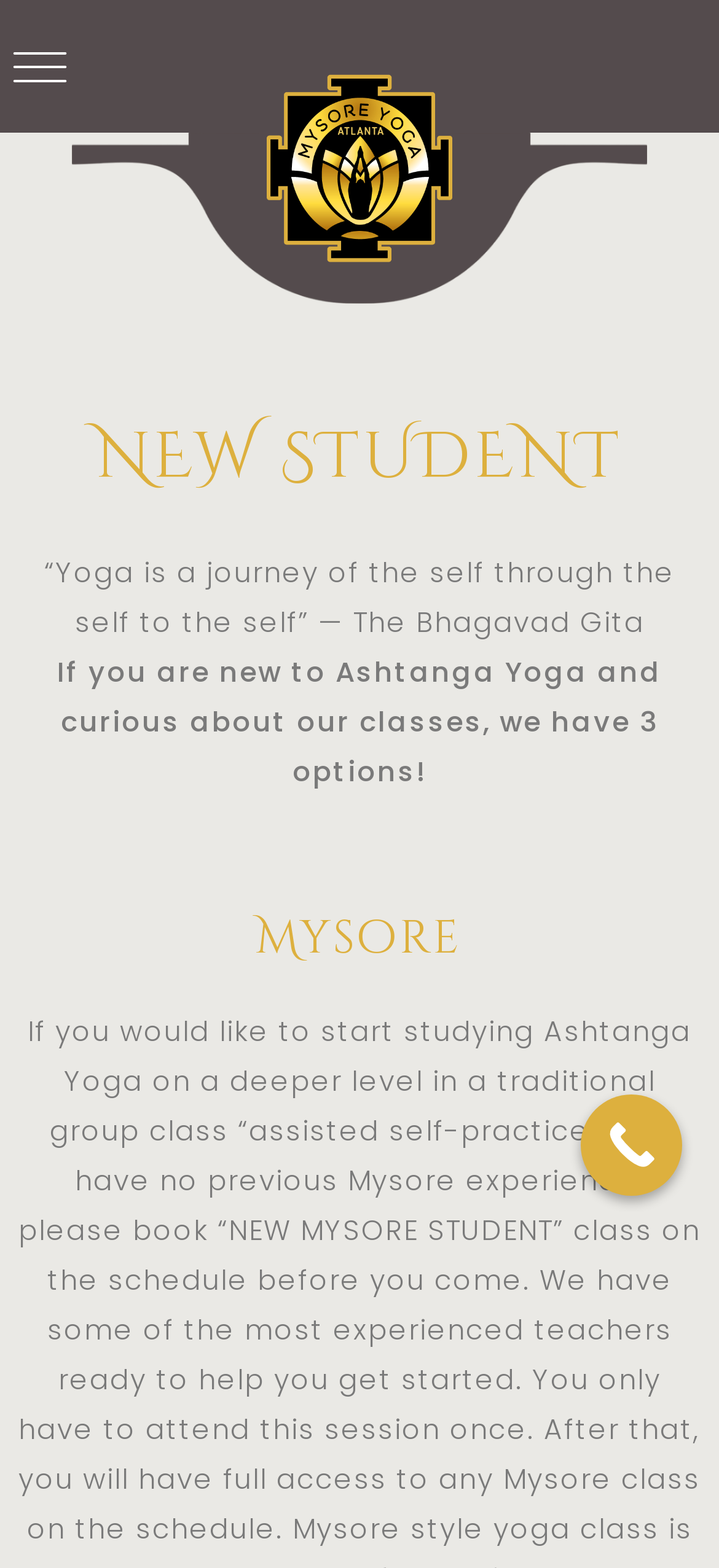Locate the bounding box of the UI element defined by this description: "Copy This Article". The coordinates should be given as four float numbers between 0 and 1, formatted as [left, top, right, bottom].

None